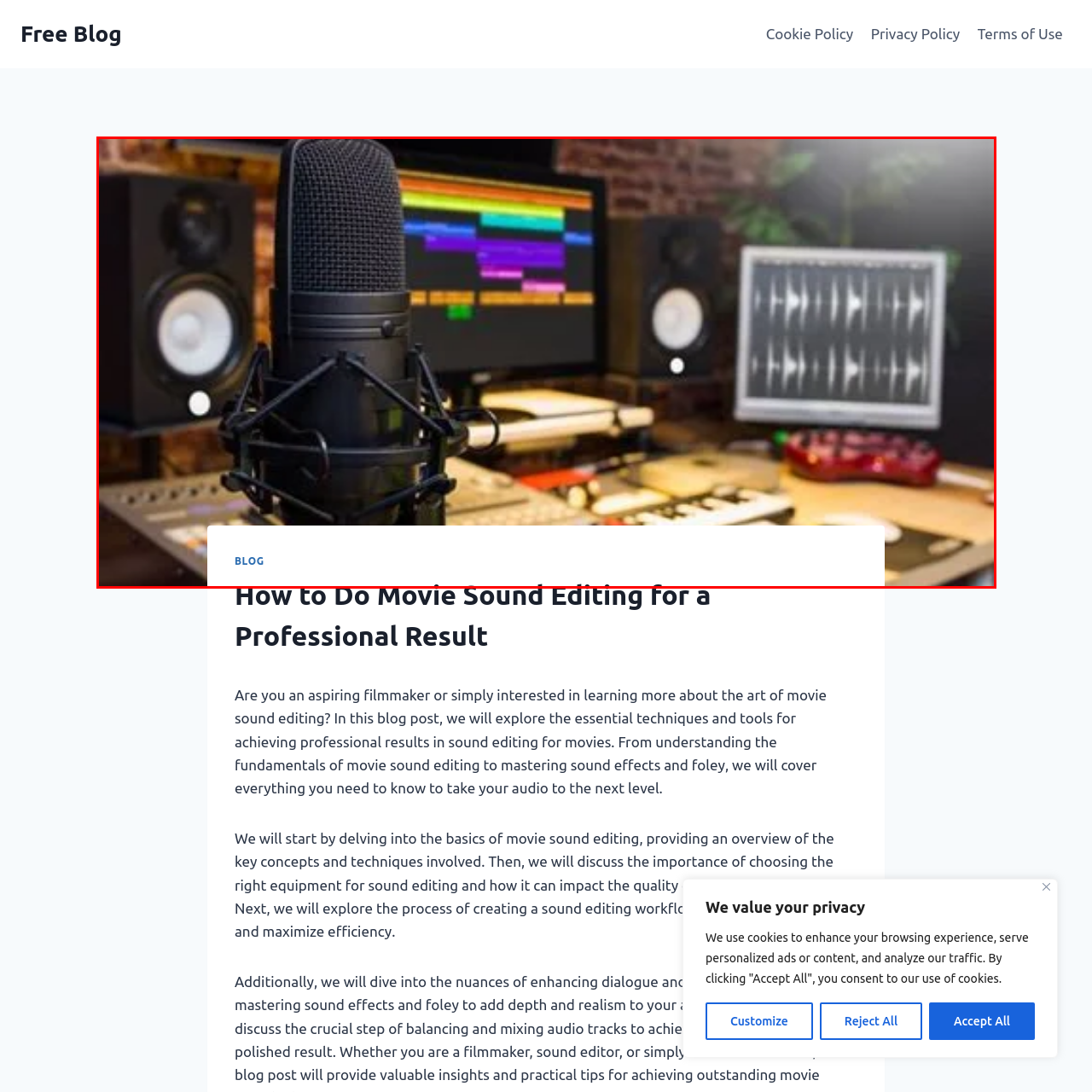What is displayed on the two computer monitors?
Look at the area highlighted by the red bounding box and answer the question in detail, drawing from the specifics shown in the image.

The two computer monitors in the background display vibrant sound editing software, with one screen showcasing multicolored sound waves indicating an active project, and the other having waveform graphics that hint at detailed audio analysis.